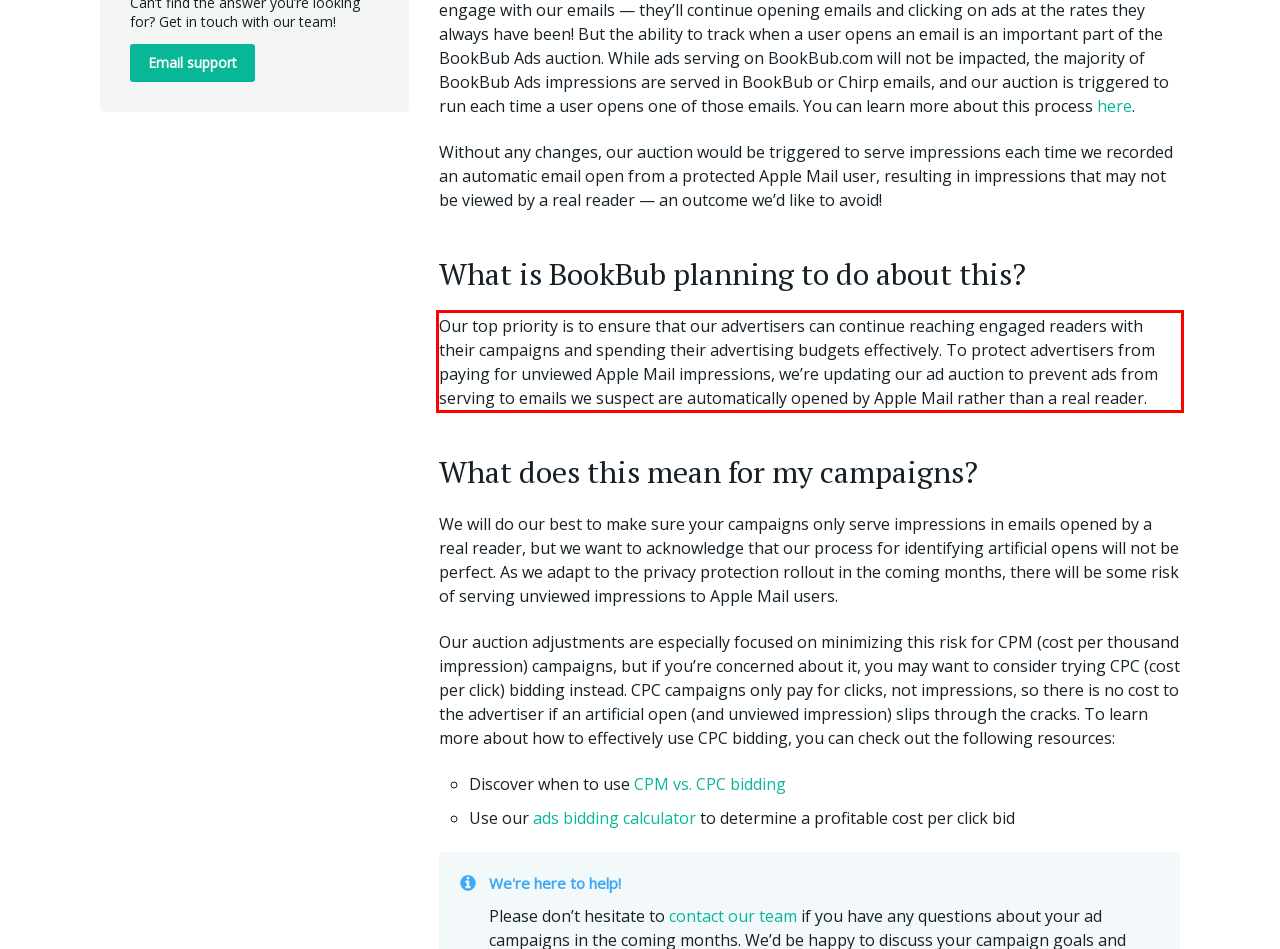Please recognize and transcribe the text located inside the red bounding box in the webpage image.

Our top priority is to ensure that our advertisers can continue reaching engaged readers with their campaigns and spending their advertising budgets effectively. To protect advertisers from paying for unviewed Apple Mail impressions, we’re updating our ad auction to prevent ads from serving to emails we suspect are automatically opened by Apple Mail rather than a real reader.